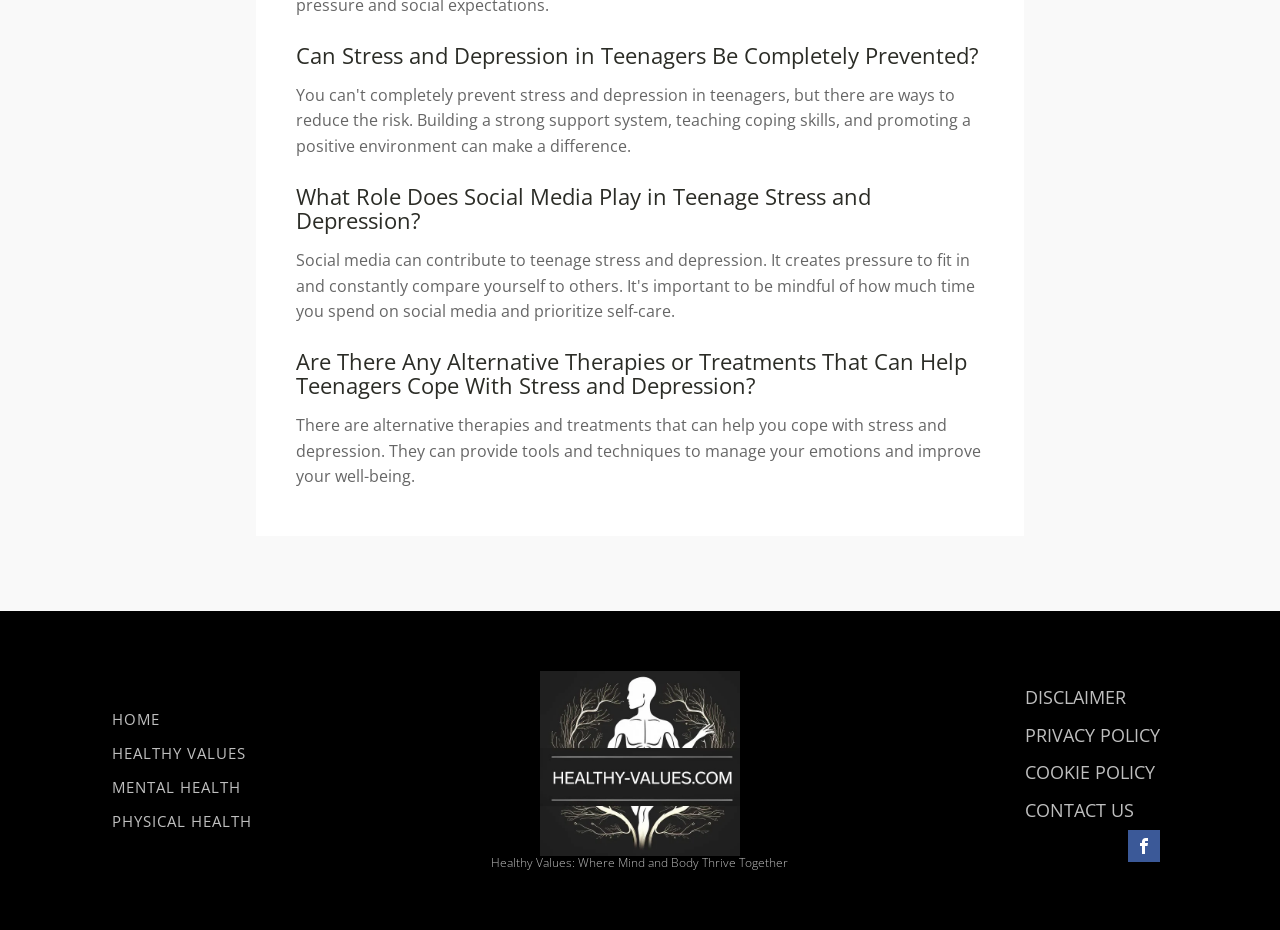Show the bounding box coordinates for the HTML element described as: "Visit our Facebook".

[0.881, 0.892, 0.906, 0.926]